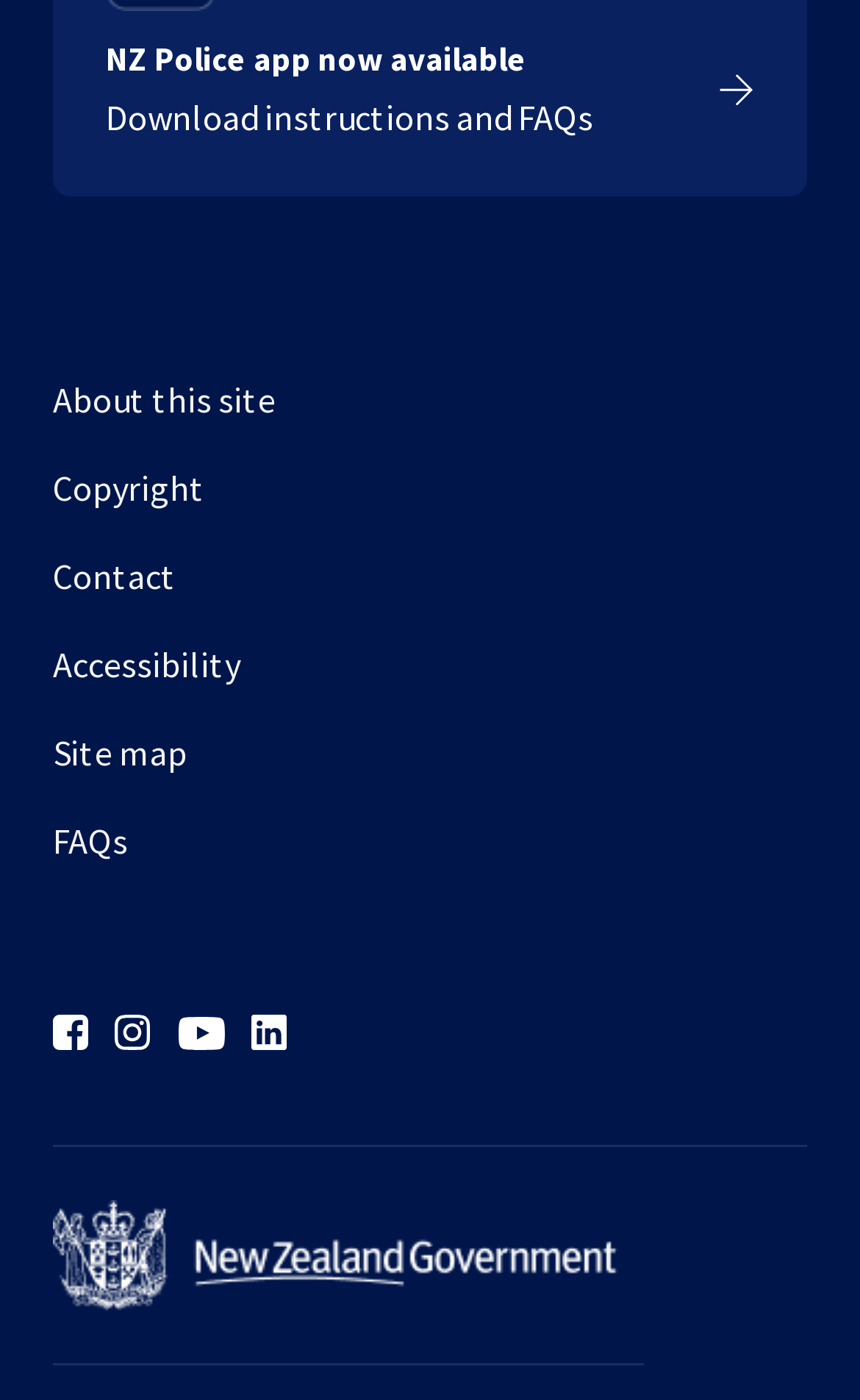Locate the bounding box coordinates of the element to click to perform the following action: 'Check FAQs'. The coordinates should be given as four float values between 0 and 1, in the form of [left, top, right, bottom].

[0.062, 0.581, 0.938, 0.644]